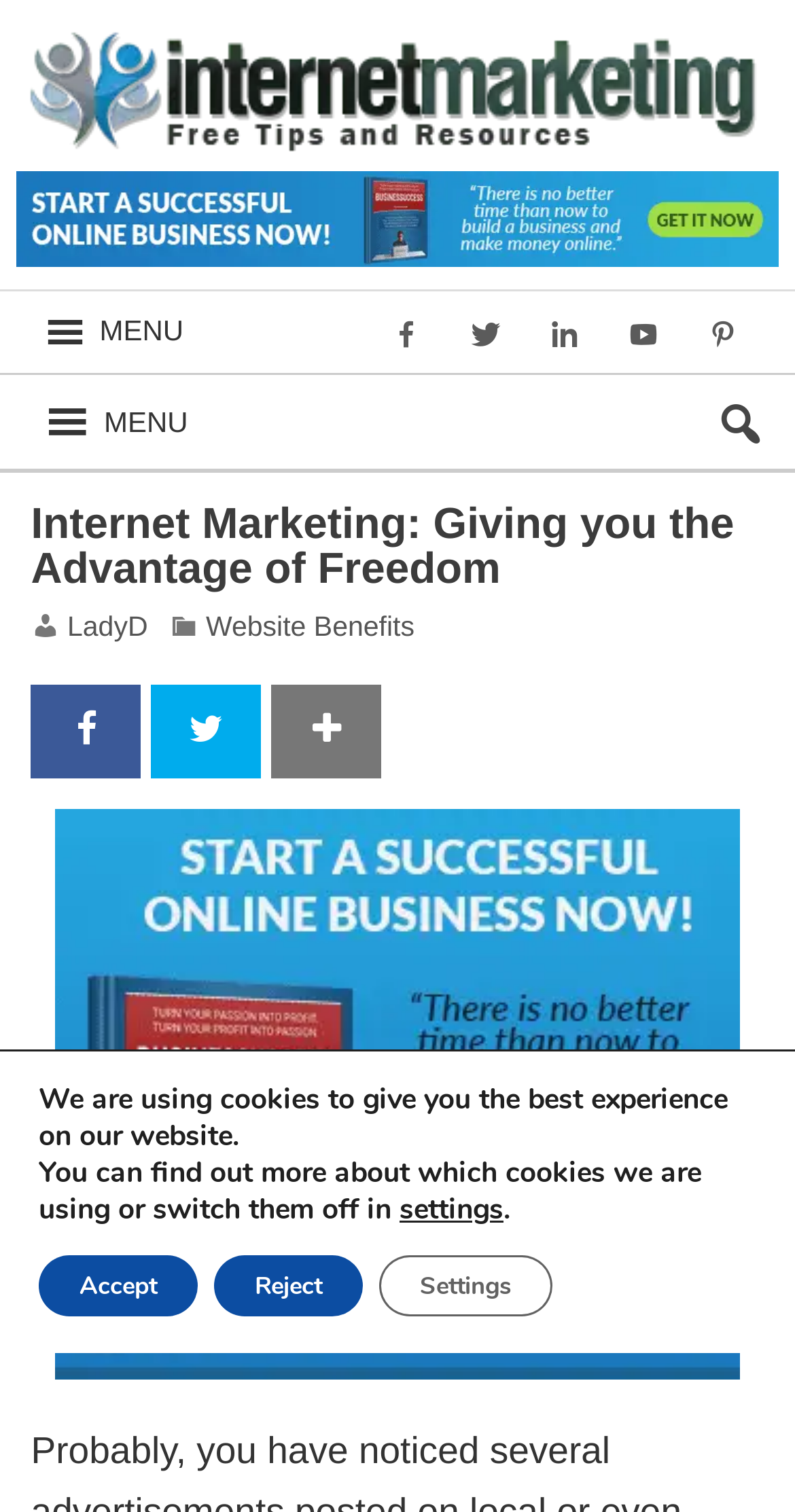Please specify the bounding box coordinates of the area that should be clicked to accomplish the following instruction: "Click the Online Marketing Pro link". The coordinates should consist of four float numbers between 0 and 1, i.e., [left, top, right, bottom].

[0.026, 0.011, 0.974, 0.034]